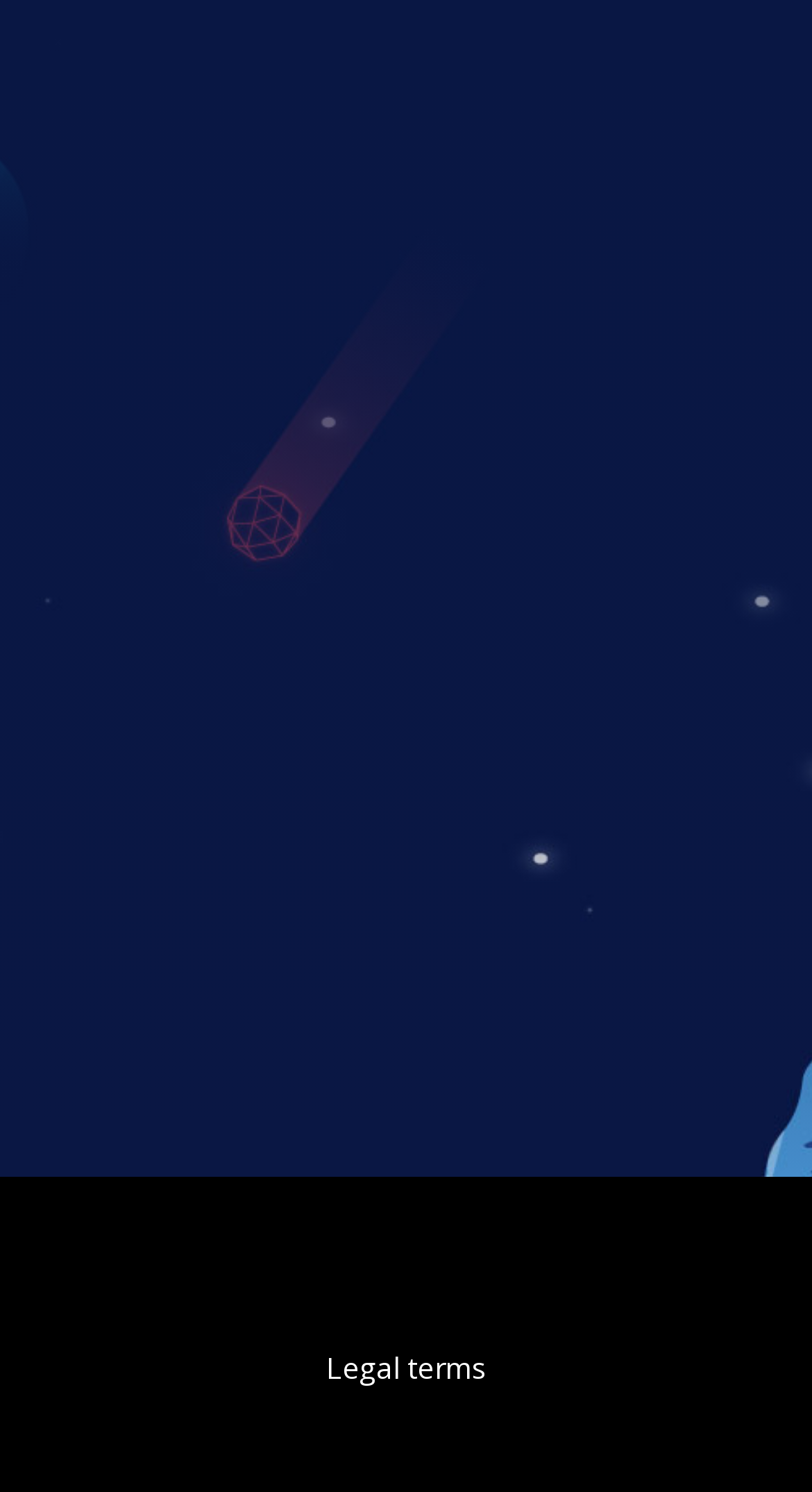Find the bounding box coordinates for the HTML element described as: "Subscribe". The coordinates should consist of four float values between 0 and 1, i.e., [left, top, right, bottom].

[0.203, 0.573, 0.797, 0.646]